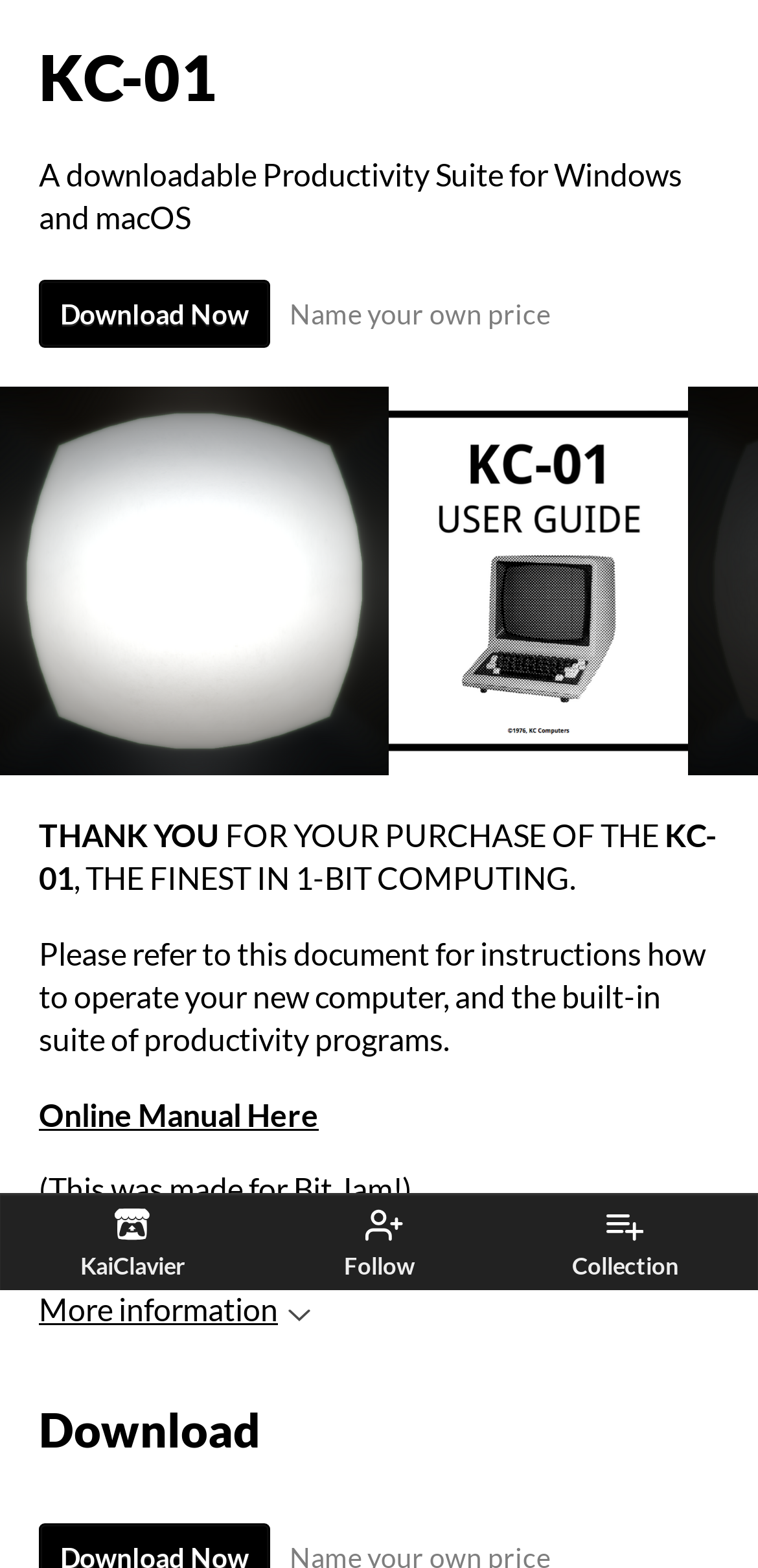Identify and provide the bounding box coordinates of the UI element described: "Follow KaiClavierFollowFollowing KaiClavierFollowing". The coordinates should be formatted as [left, top, right, bottom], with each number being a float between 0 and 1.

[0.441, 0.765, 0.559, 0.817]